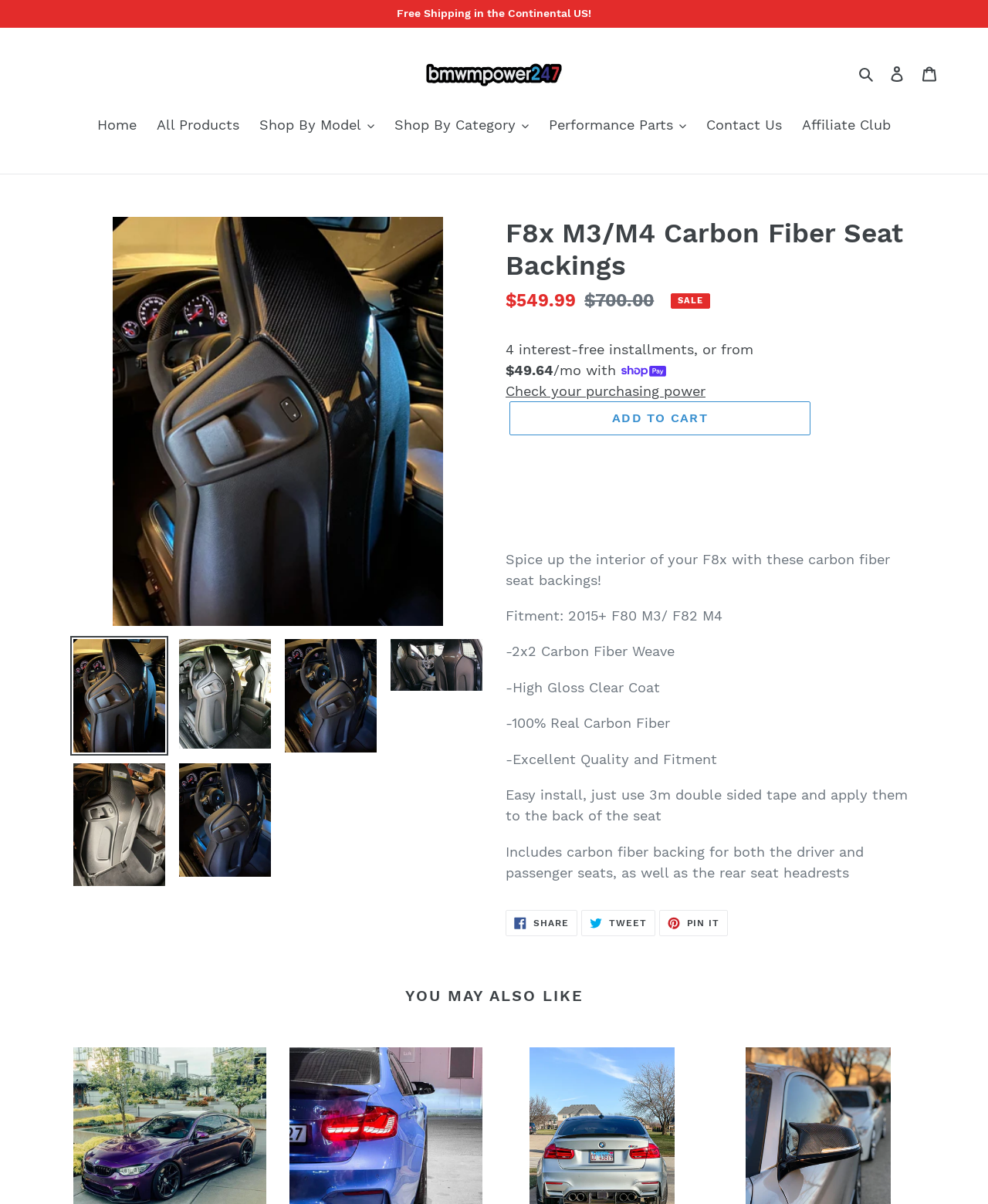Determine the bounding box coordinates of the clickable region to carry out the instruction: "Click the 'Add to cart' button".

[0.516, 0.333, 0.82, 0.362]